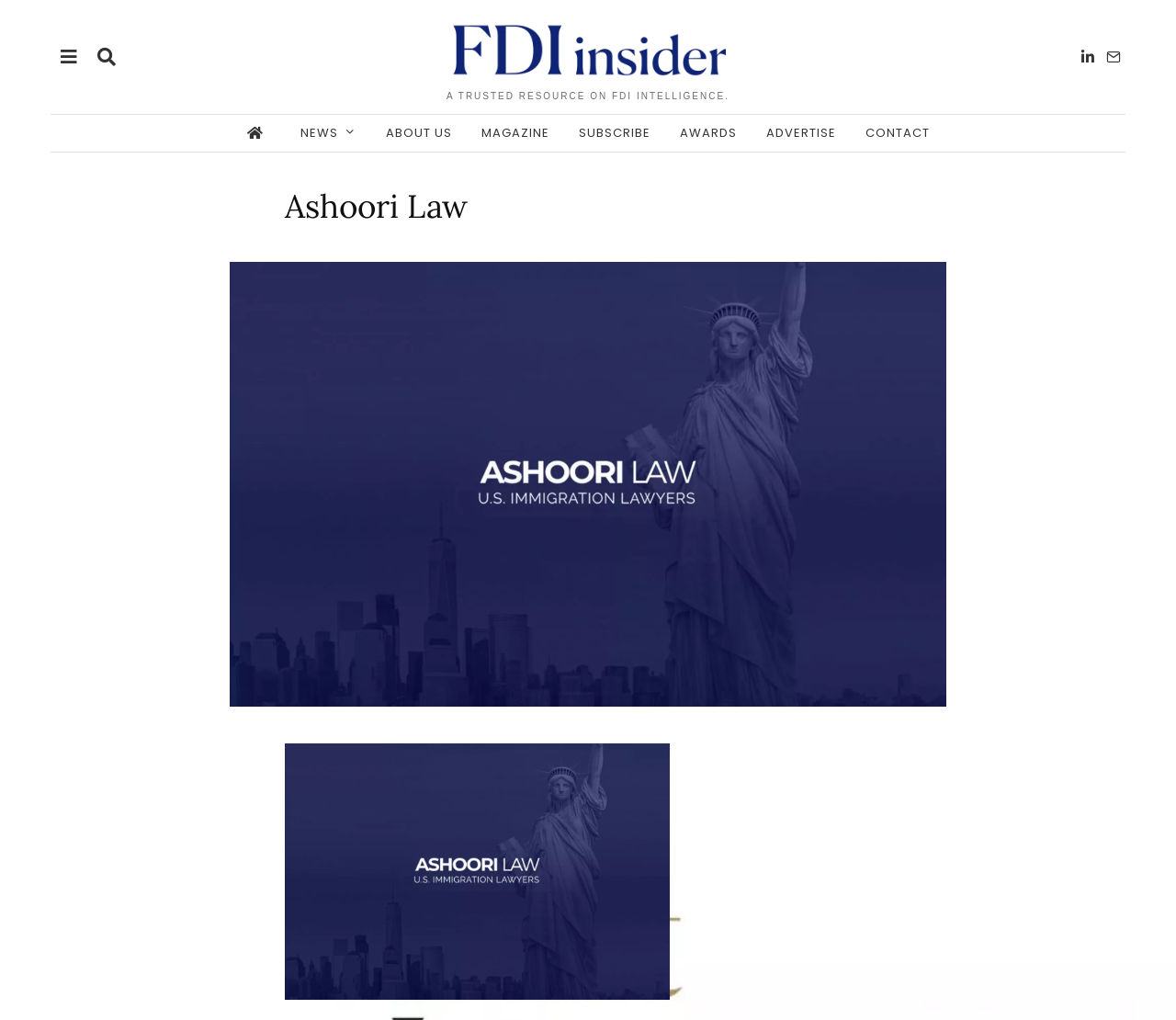What is the name of the law firm?
Identify the answer in the screenshot and reply with a single word or phrase.

Ashoori Law